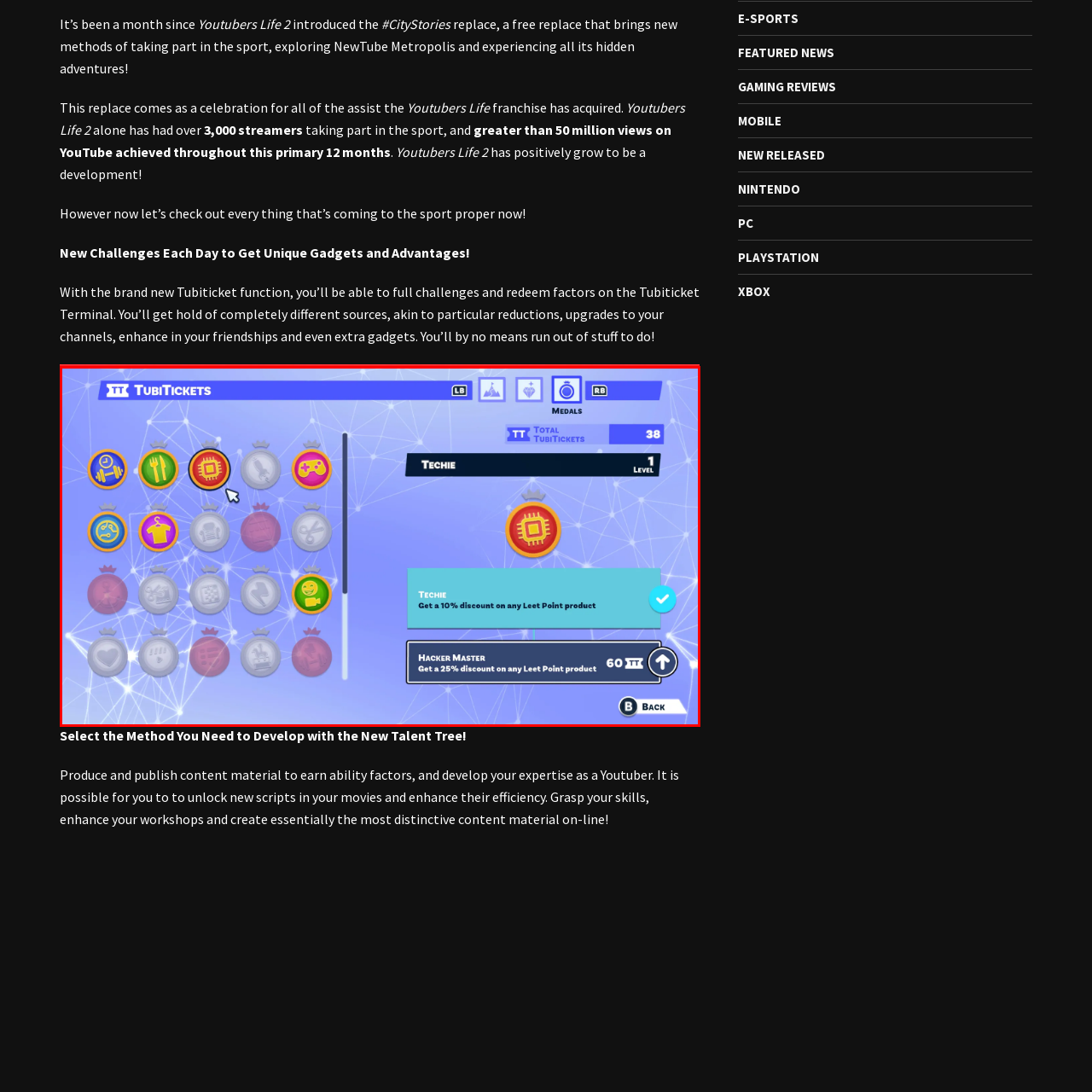Explain what is happening in the image inside the red outline in great detail.

The image showcases a vibrant interface from the game "Youtubers Life 2," displaying the Tubitickets system. The interface features various colored medals representing different levels and achievements. A cursor is hovering over the "Techie" medal, indicating the player's current level and benefits associated with this achievement. The blue highlighted section provides details for the "Techie" skill, which offers a 10% discount on any Leet Point product. Additionally, the "Hacker Master" medal is prominently shown, providing a more significant 25% discount, available at level 60. The overall layout is colorful and engaging, emphasizing the player's progress with a total of 38 Tubitickets displayed at the top right, encouraging players to collect and utilize these rewards as part of their in-game experience.